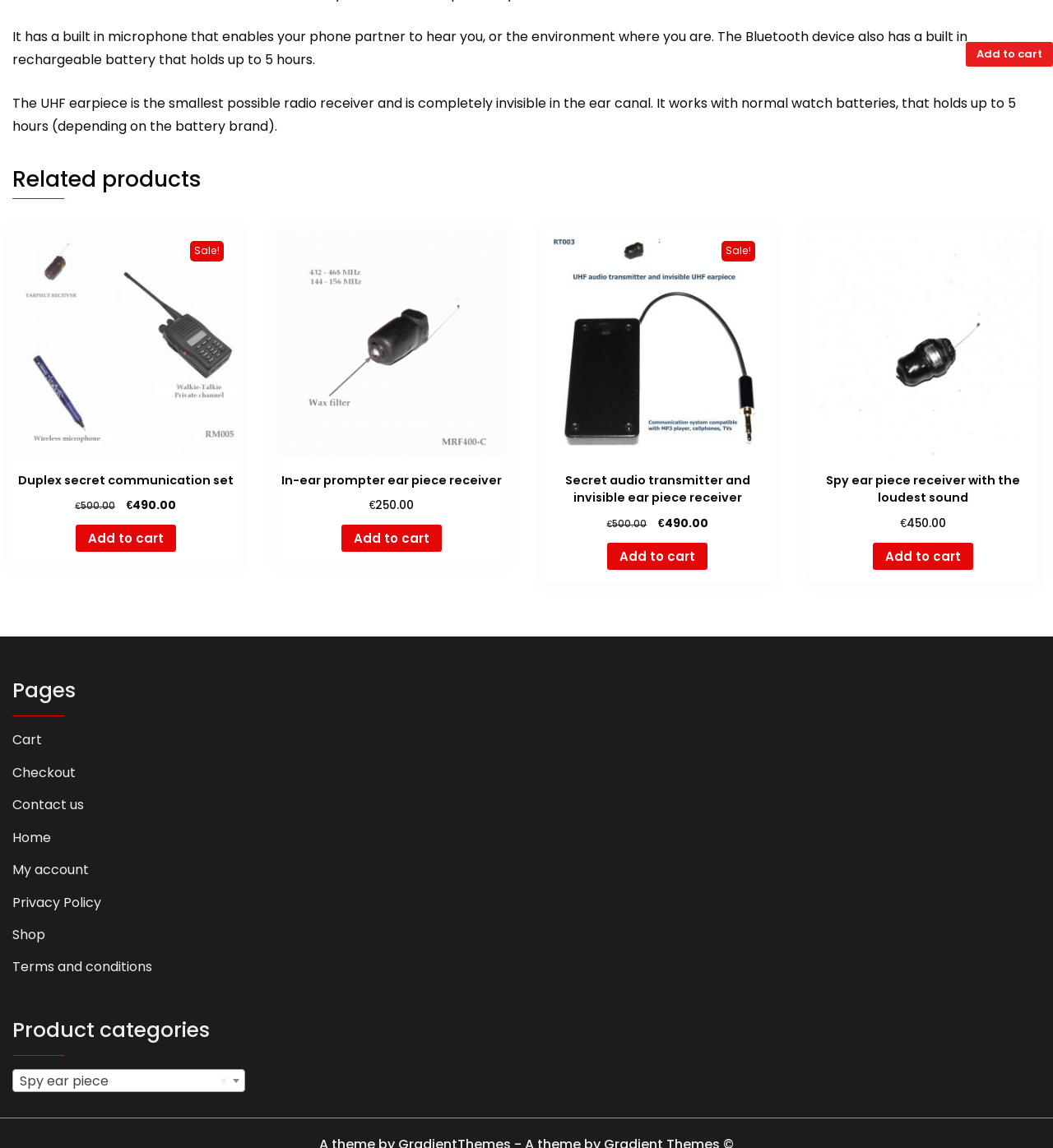What is the battery life of the Bluetooth device?
Using the image, respond with a single word or phrase.

up to 5 hours